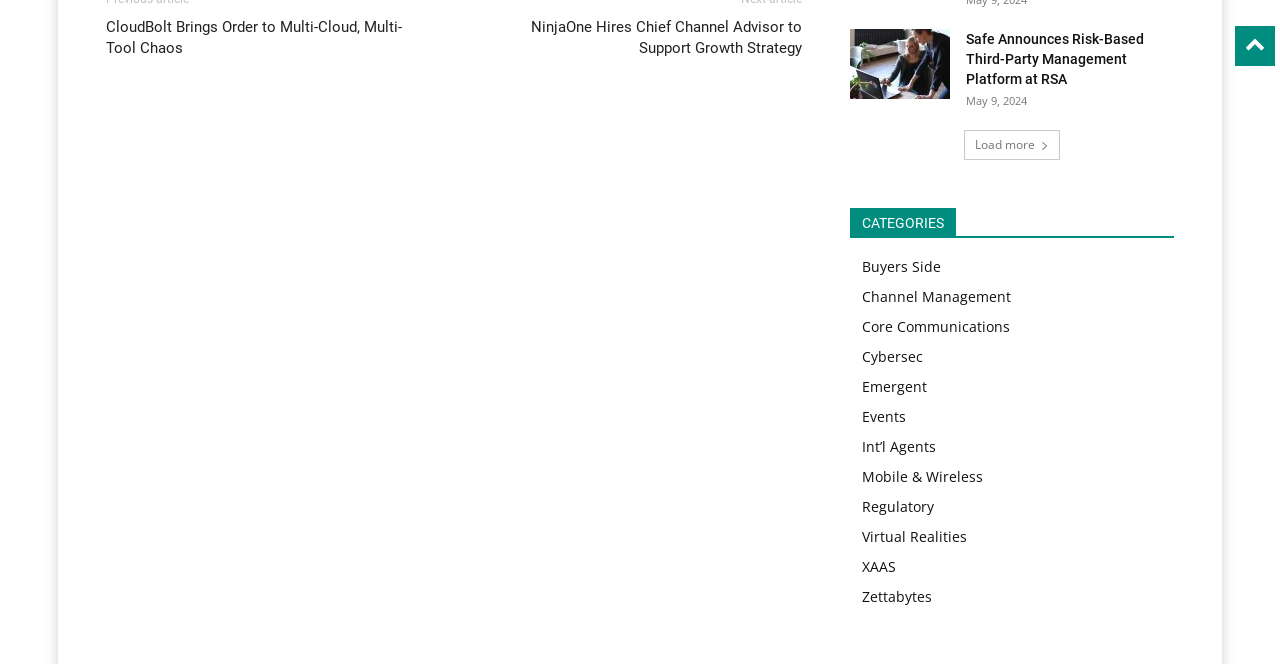Using a single word or phrase, answer the following question: 
How many news articles are displayed?

4